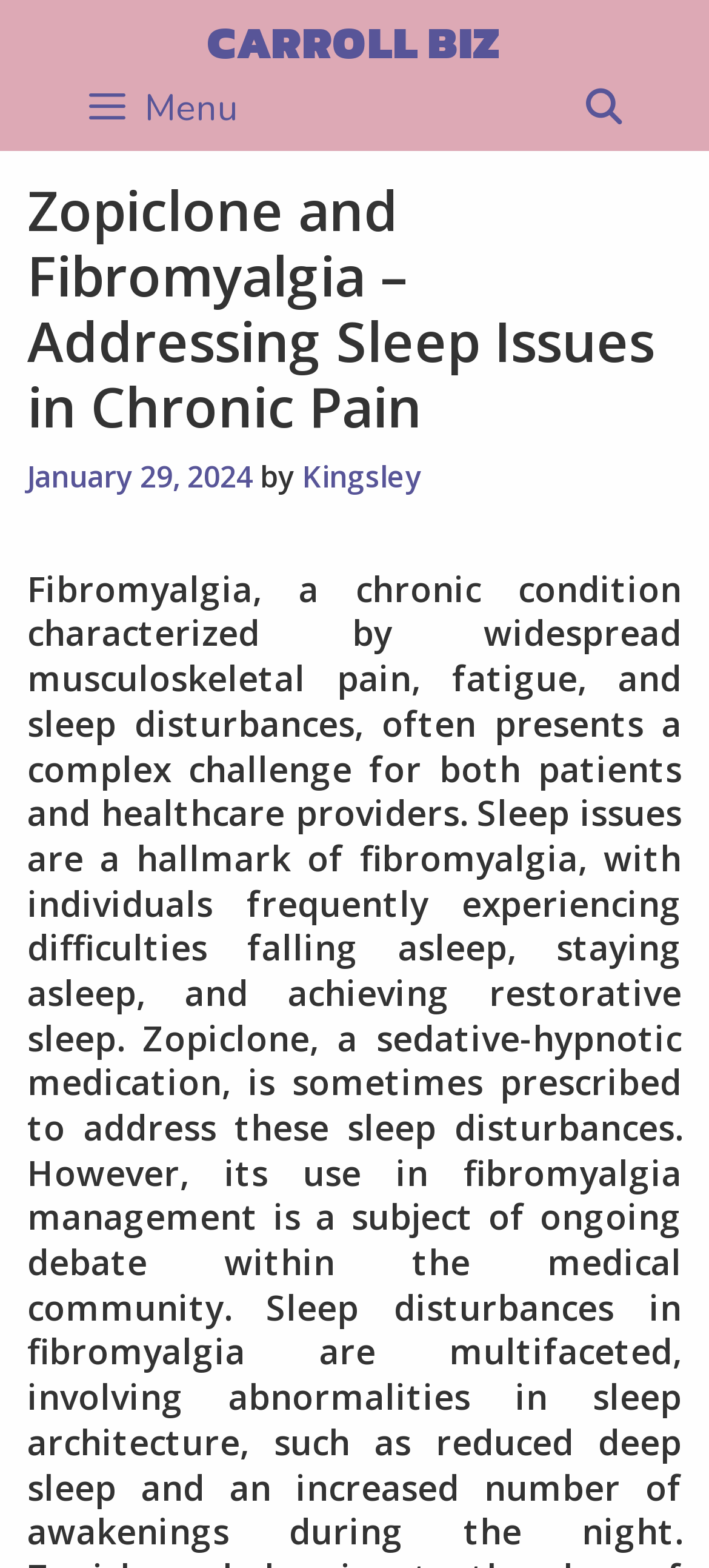Provide the bounding box coordinates of the HTML element described by the text: "February 8, 2024January 29, 2024".

[0.038, 0.291, 0.356, 0.316]